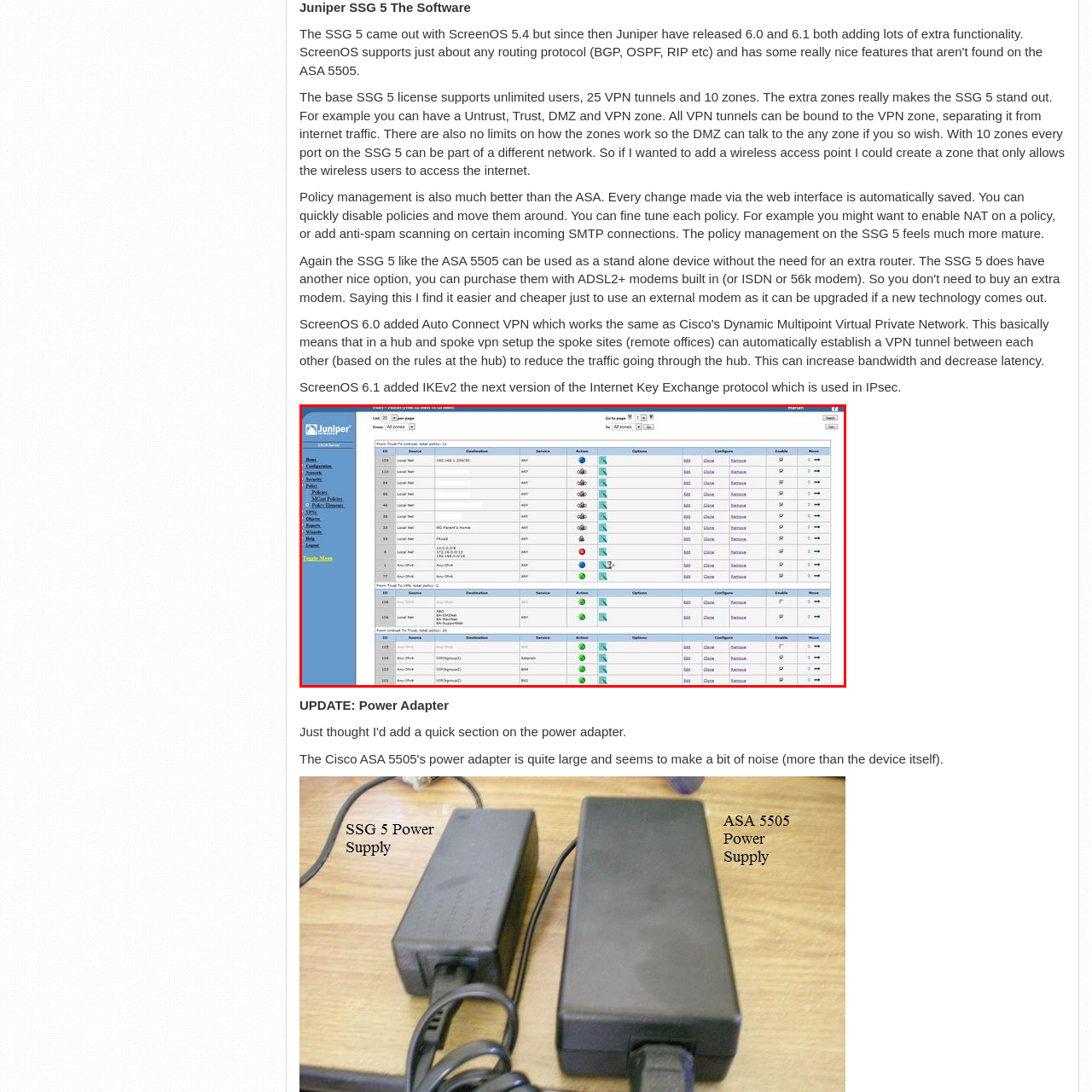Elaborate on all the details and elements present in the red-outlined area of the image.

The image displays a user interface from the Juniper SSG 5 Policy Management tool. It presents a detailed table layout where various network policies are managed. Each row illustrates specific policy settings, including destination addresses, services, actions, options, configurations, and their statuses. The interface allows for interactive management with clear edit buttons beside each entry, highlighting the flexibility and ease of modifying network setup. Key features include the visibility of active policies and the ability to quickly enable or disable specific settings, enhancing overall policy management efficiency. This comprehensive overview empowers users to effectively customize their network security measures through a user-friendly web interface.